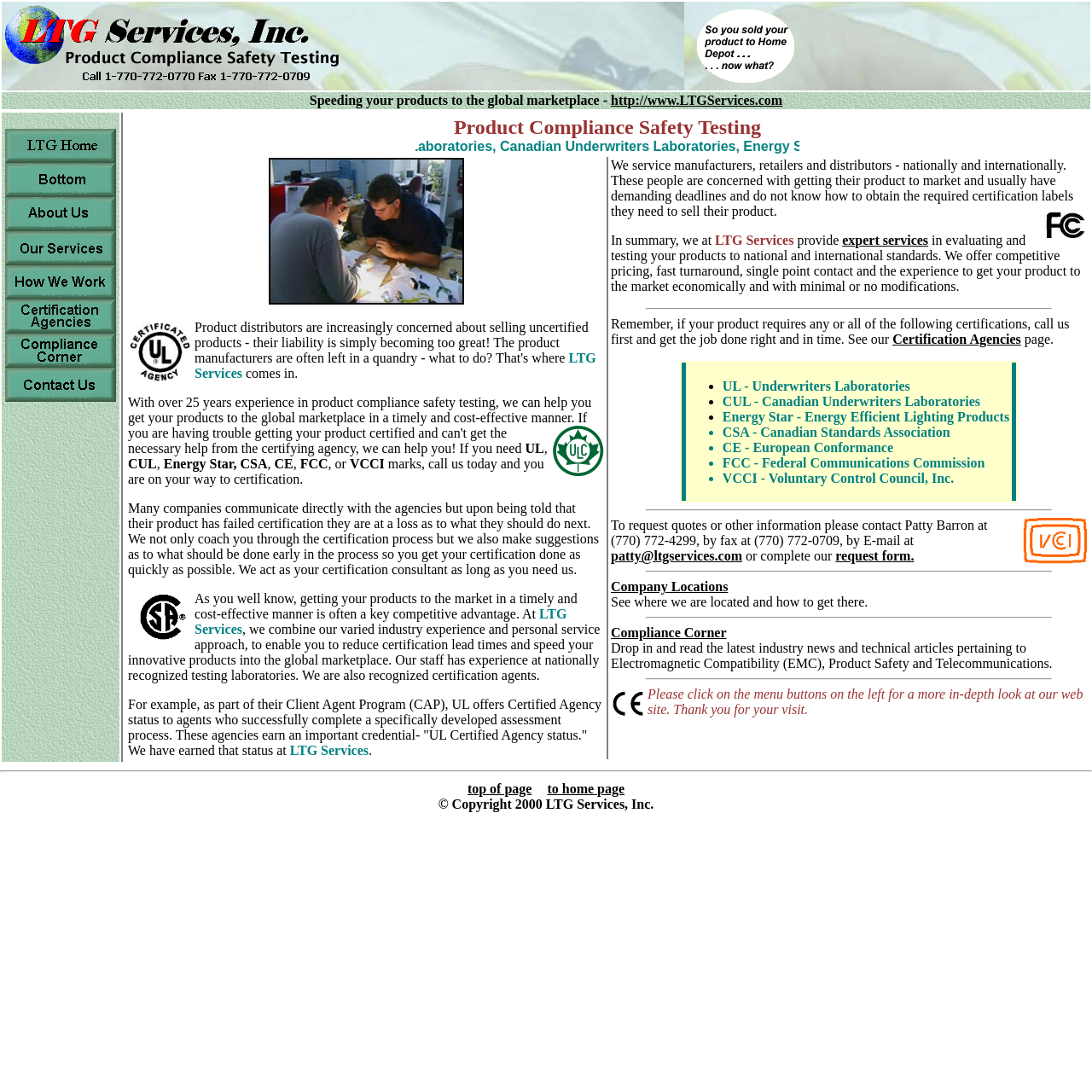Determine the coordinates of the bounding box for the clickable area needed to execute this instruction: "Visit the compliance corner".

[0.005, 0.326, 0.106, 0.339]